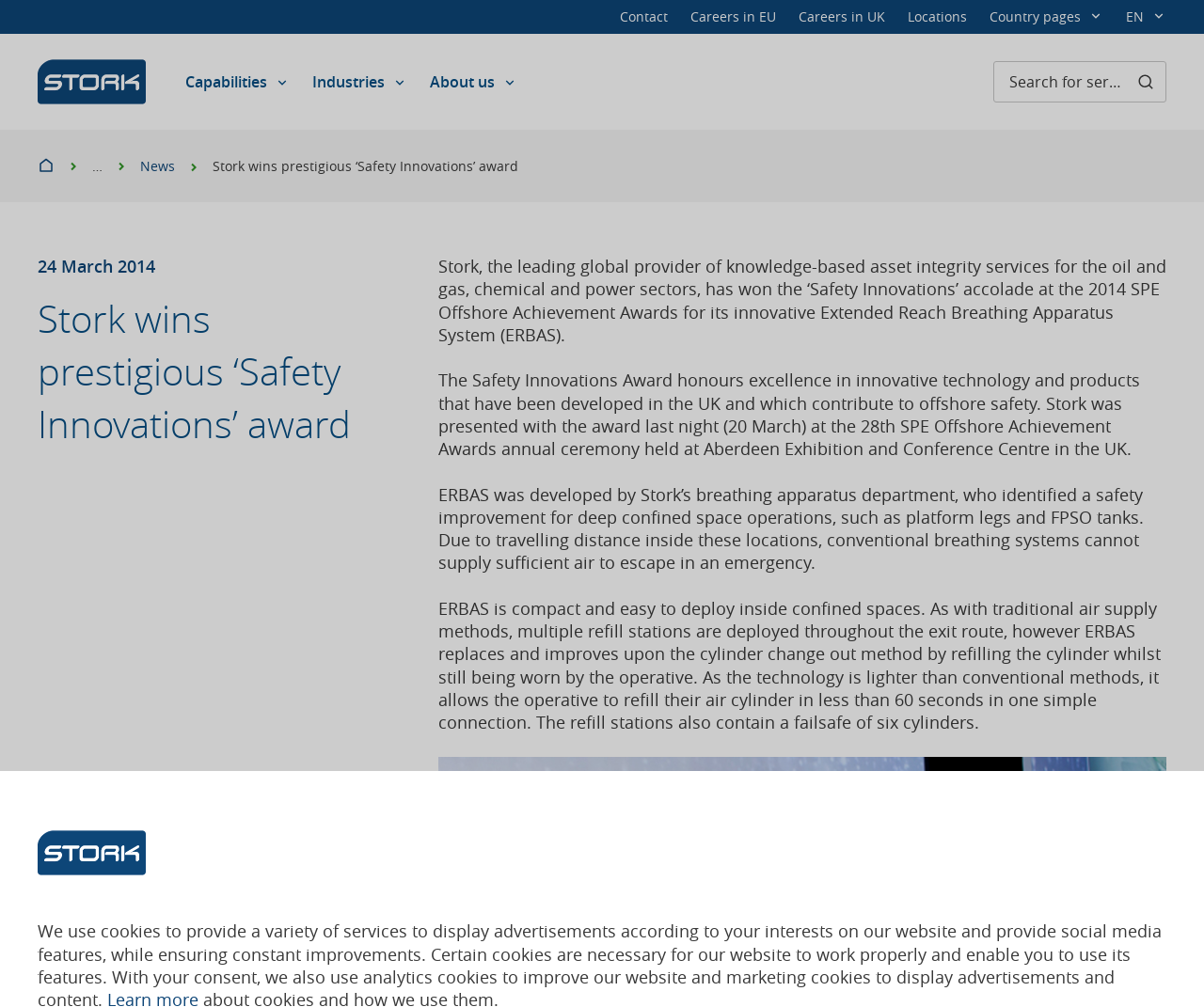Please specify the bounding box coordinates of the area that should be clicked to accomplish the following instruction: "Click the 'Contact' link". The coordinates should consist of four float numbers between 0 and 1, i.e., [left, top, right, bottom].

[0.515, 0.008, 0.555, 0.026]